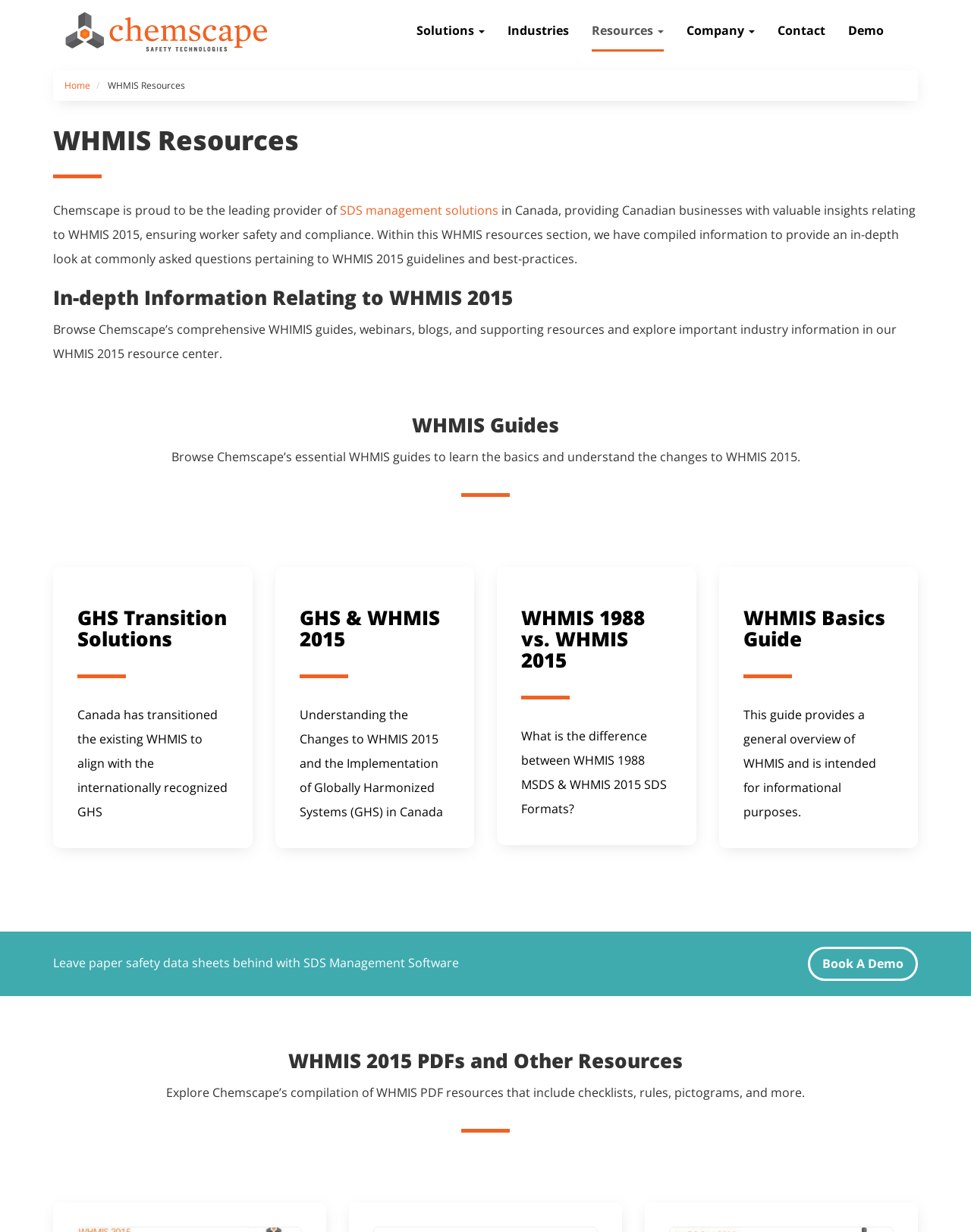Observe the image and answer the following question in detail: How many WHMIS guides are listed?

The WHMIS guides are listed in a table format, with each guide having a heading, a separator, and a link. By counting the number of links, we can determine that there are 4 WHMIS guides listed.